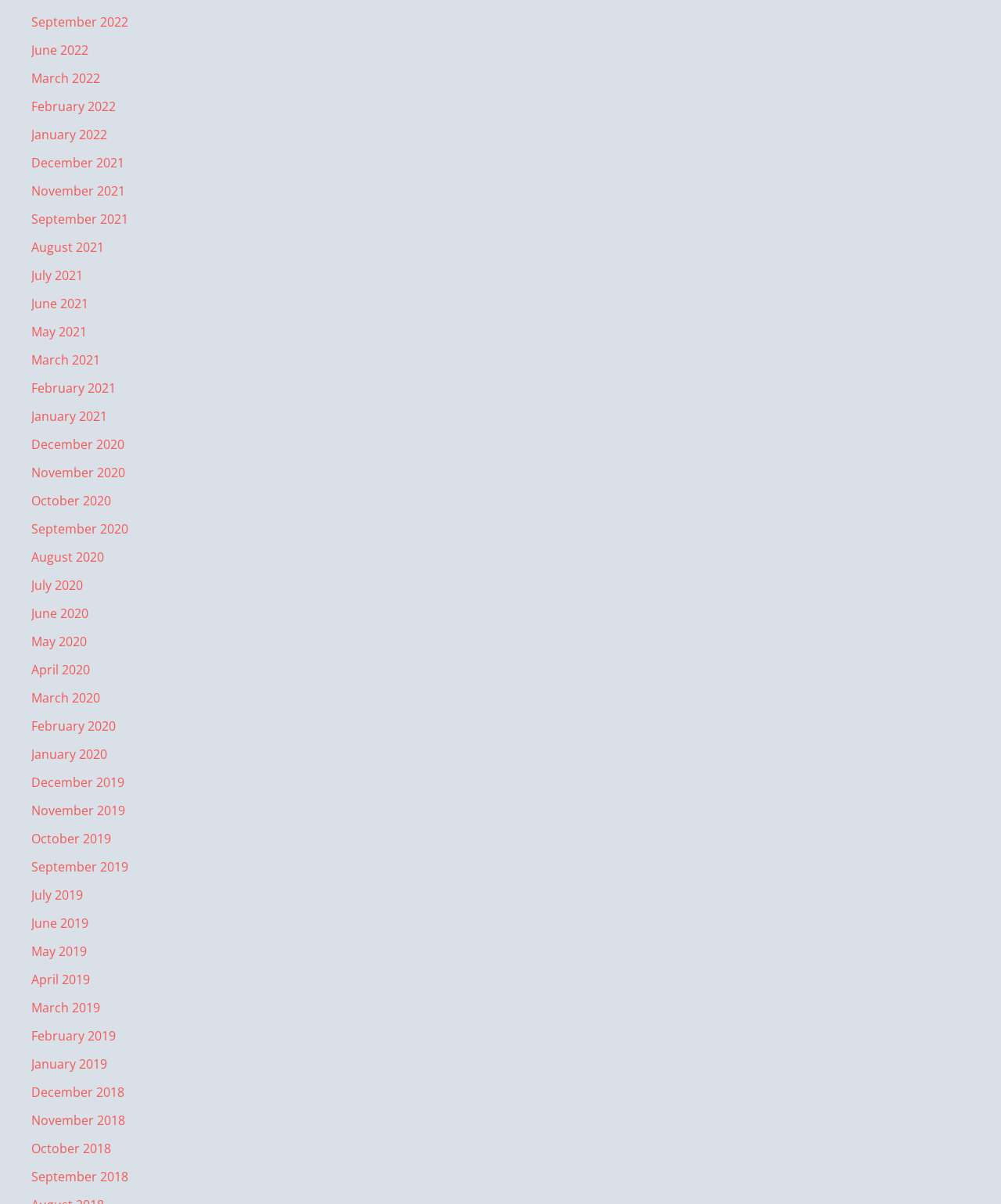Can you pinpoint the bounding box coordinates for the clickable element required for this instruction: "Support Grey Otter Outventures"? The coordinates should be four float numbers between 0 and 1, i.e., [left, top, right, bottom].

None